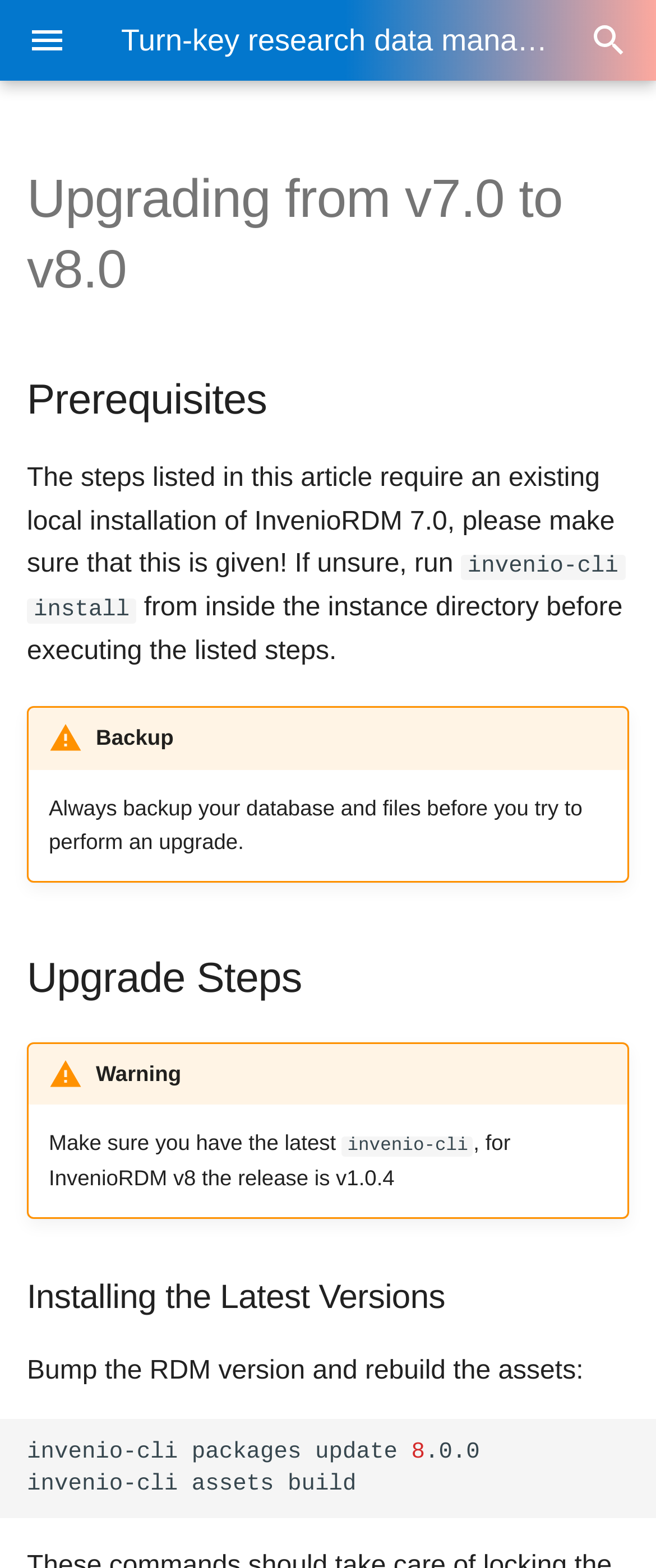Is there a search box on the page?
From the image, respond with a single word or phrase.

Yes